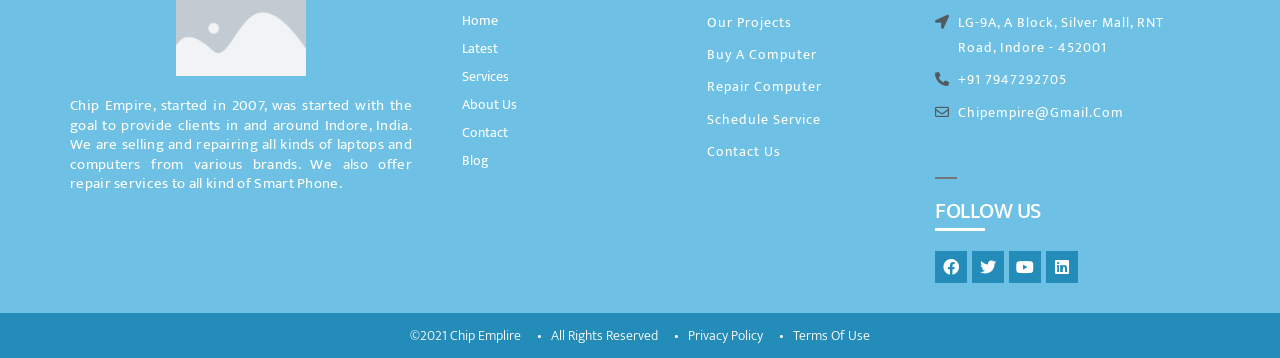Based on the image, provide a detailed and complete answer to the question: 
What services does Chip Empire offer?

I inferred the services offered by Chip Empire by reading the introductory static text at the top of the page, which mentions selling and repairing laptops and computers, as well as offering repair services for smartphones.